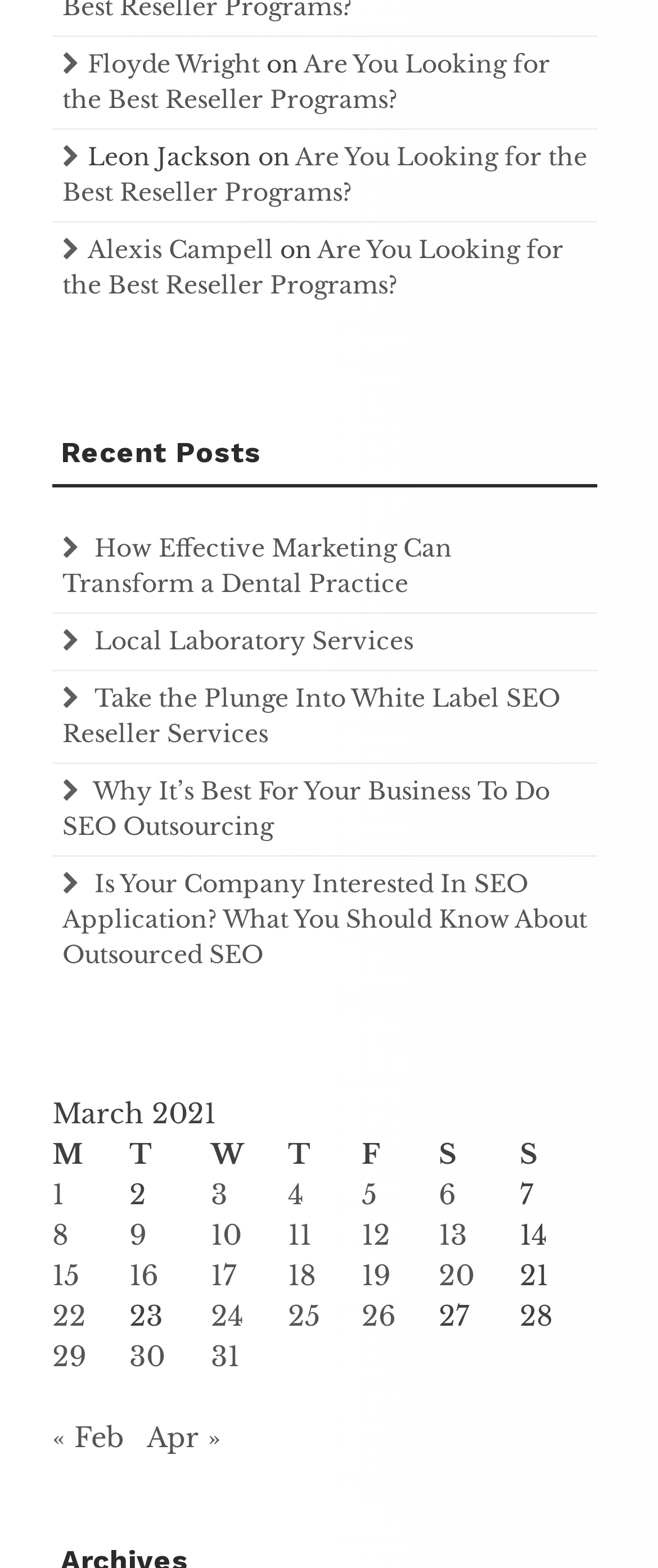Identify the bounding box coordinates for the region to click in order to carry out this instruction: "Click the Breitling Footer Logo". Provide the coordinates using four float numbers between 0 and 1, formatted as [left, top, right, bottom].

None